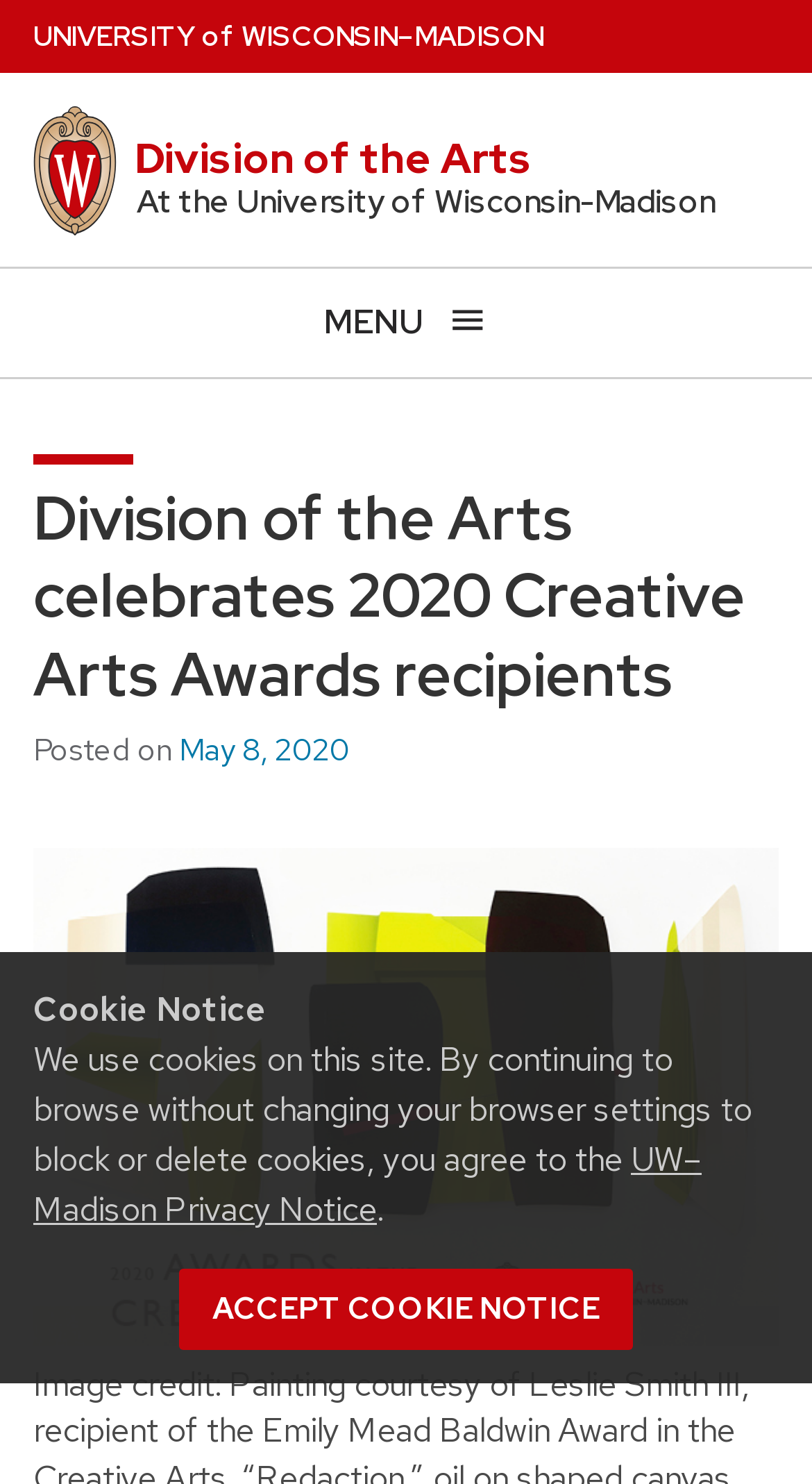Use a single word or phrase to respond to the question:
What is the date of the post?

May 8, 2020